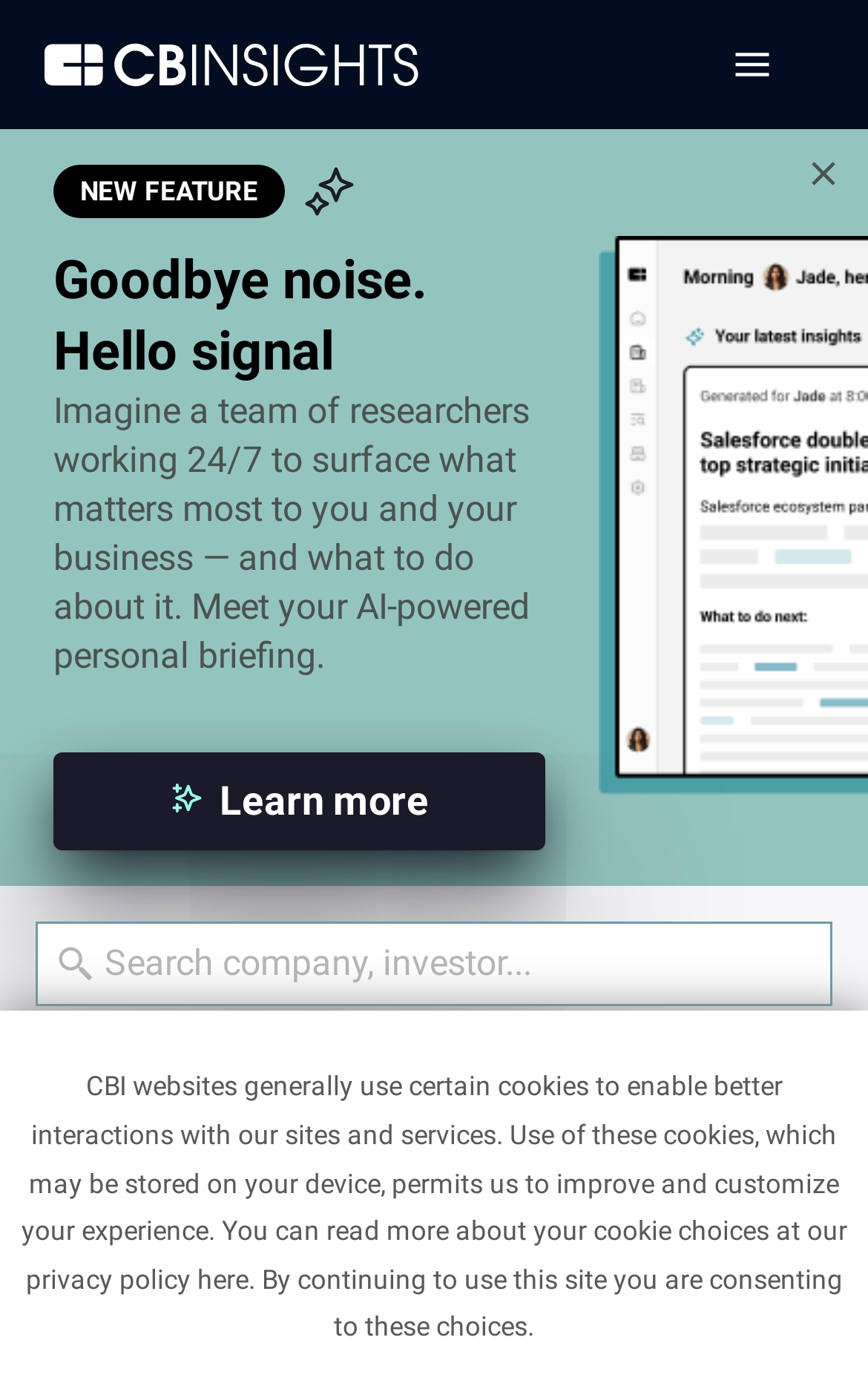Find the bounding box coordinates of the clickable area that will achieve the following instruction: "Click the 'Menu' button".

[0.826, 0.021, 0.908, 0.072]